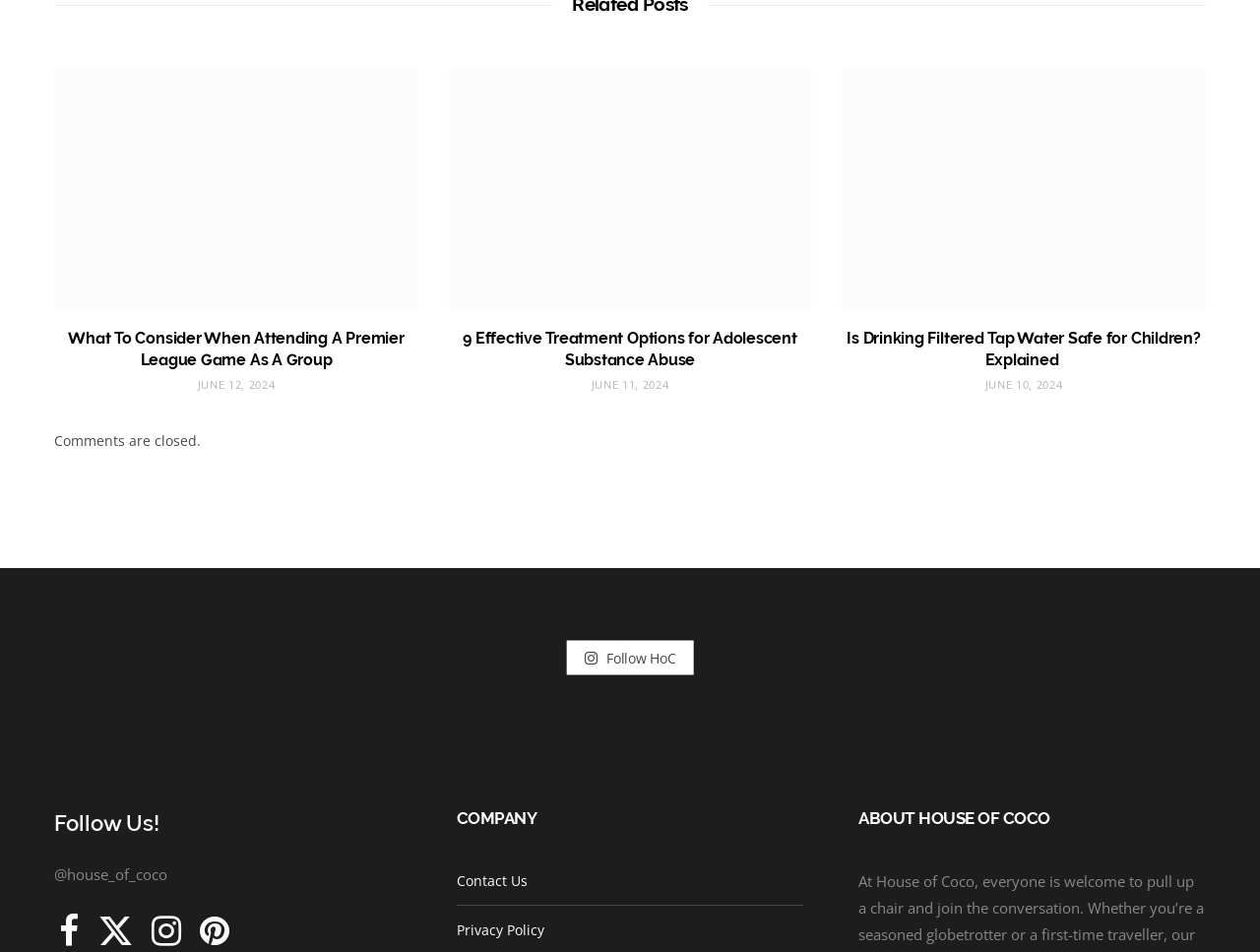Reply to the question with a single word or phrase:
How many social media platforms are listed to follow House of Coco?

5